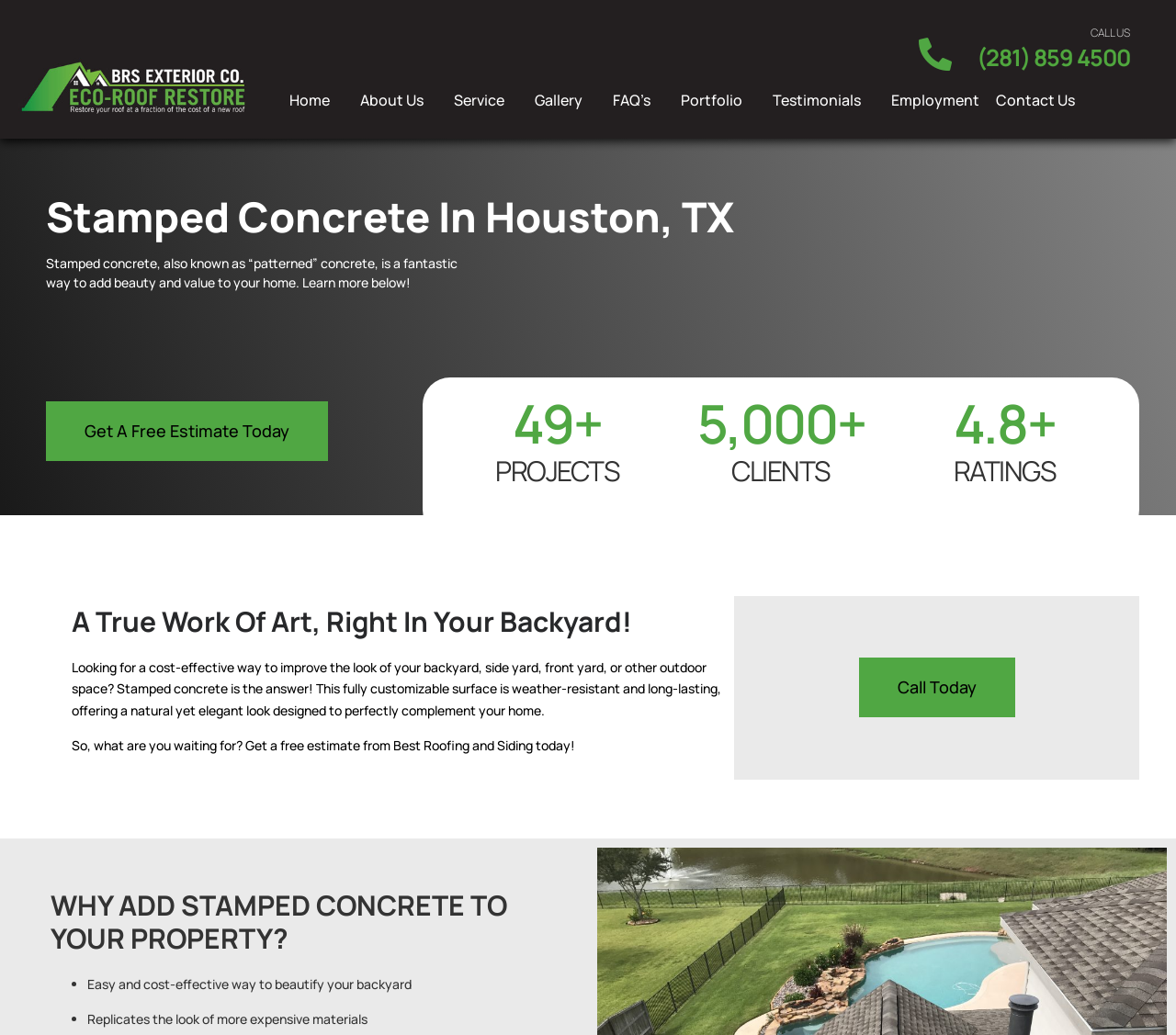Identify the bounding box coordinates necessary to click and complete the given instruction: "Click the 'Home' link".

[0.246, 0.087, 0.28, 0.106]